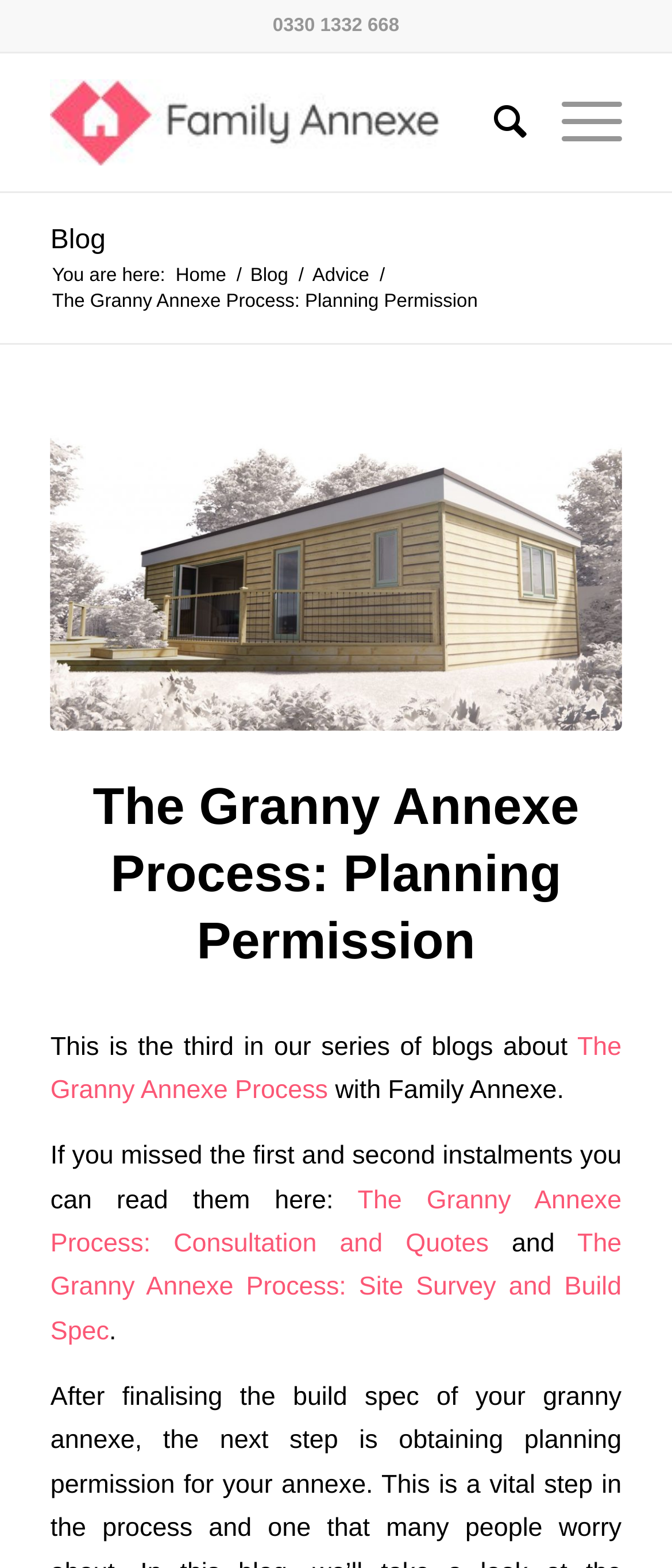Determine the bounding box coordinates for the clickable element to execute this instruction: "View the Sycamore Granny Annexe with Flat Roof". Provide the coordinates as four float numbers between 0 and 1, i.e., [left, top, right, bottom].

[0.075, 0.275, 0.925, 0.466]